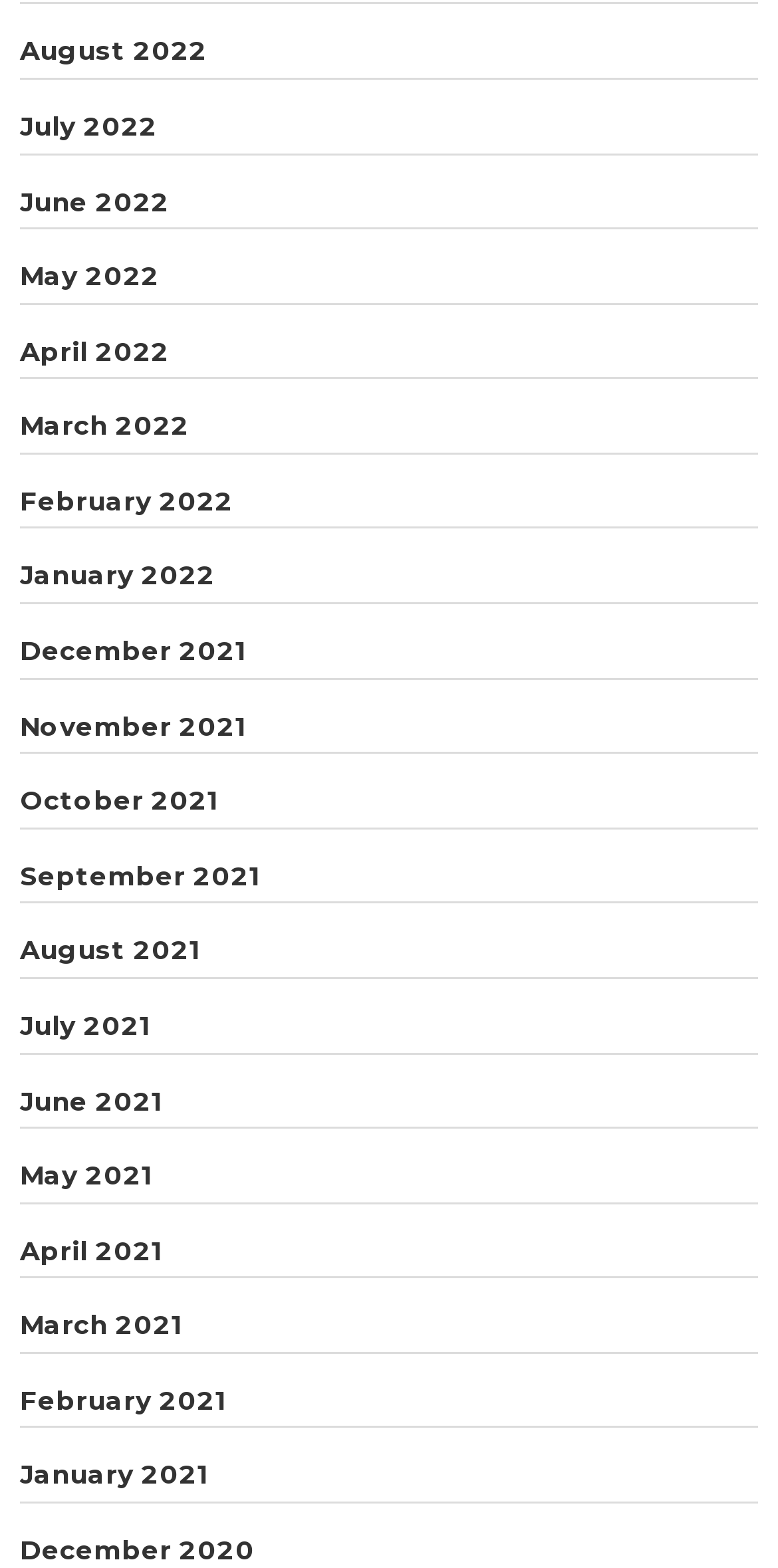What is the earliest month listed?
Give a one-word or short-phrase answer derived from the screenshot.

December 2020